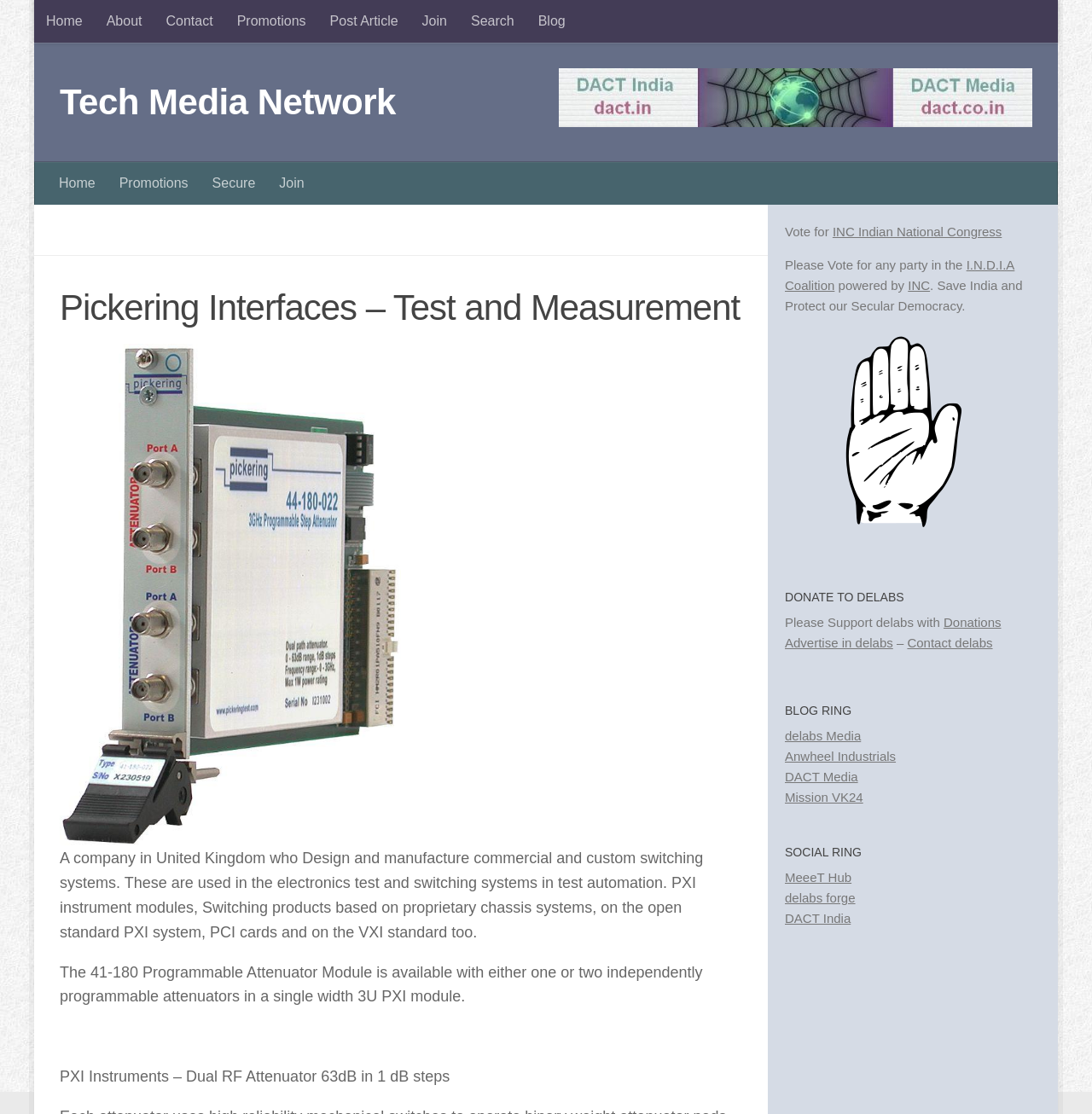Provide the bounding box coordinates of the UI element that matches the description: "Anwheel Industrials".

[0.719, 0.672, 0.82, 0.685]